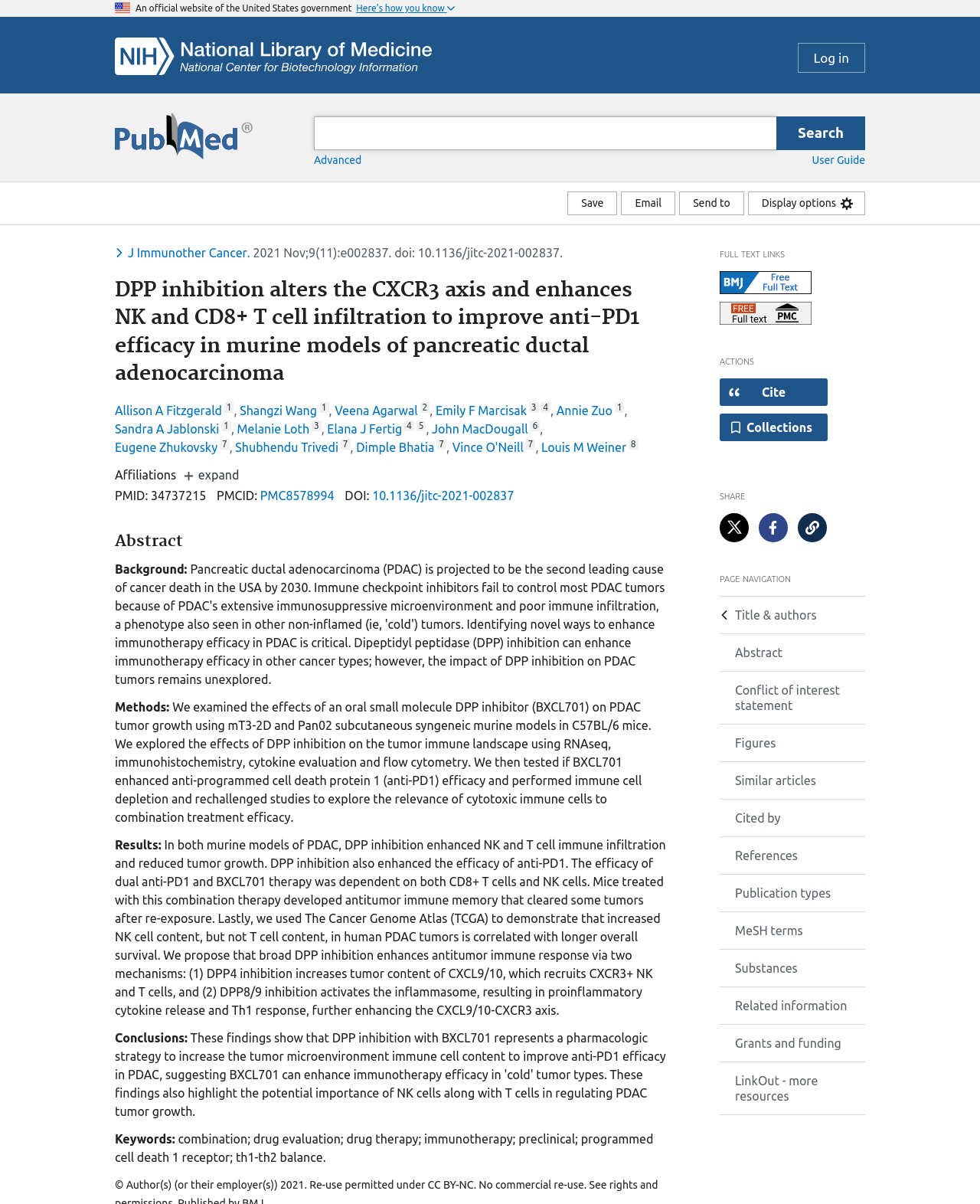Write a detailed summary of the webpage, including text, images, and layout.

This webpage appears to be a scientific article from PubMed, a database of biomedical literature. At the top of the page, there is a header section with a U.S. flag icon, an official government website label, and a button to learn more about the website. Below this, there is a search bar with a PubMed logo and a button to log in.

The main content of the page is divided into several sections. The first section displays the title of the article, "DPP inhibition alters the CXCR3 axis and enhances NK and CD8+ T cell infiltration to improve anti-PD1 efficacy in murine models of pancreatic ductal adenocarcinoma," along with the authors' names, including Allison A Fitzgerald, Shangzi Wang, Veena Agarwal, Emily F Marcisak, and Annie Zuo.

Below the title, there is a section with links to navigate to different parts of the article, such as the abstract, conflict of interest statement, figures, and references. There are also buttons to save the article, email it, and share it on social media platforms like Twitter and Facebook.

On the right side of the page, there is a section with links to full-text providers and a button to display options for the article. Further down, there are links to similar articles, cited by sections, and publication types.

The article itself appears to be a scientific study on the effects of DPP inhibition on pancreatic ductal adenocarcinoma, with sections on the methodology, results, and conclusions. The text is accompanied by various icons, logos, and images, including a full-text provider logo and a NIH NLM logo.